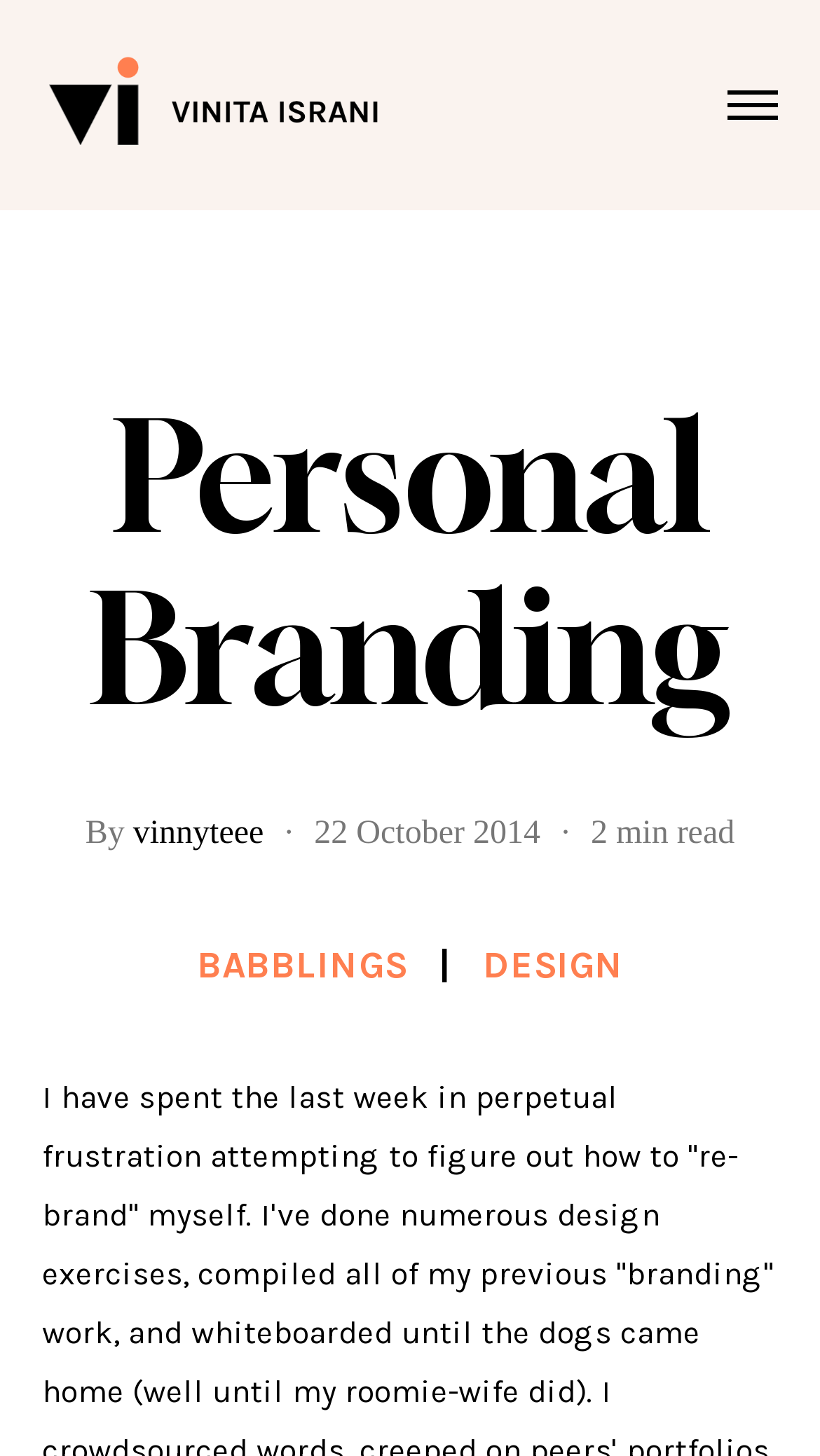Given the description of a UI element: "title="Vinita Israni"", identify the bounding box coordinates of the matching element in the webpage screenshot.

[0.051, 0.039, 0.461, 0.106]